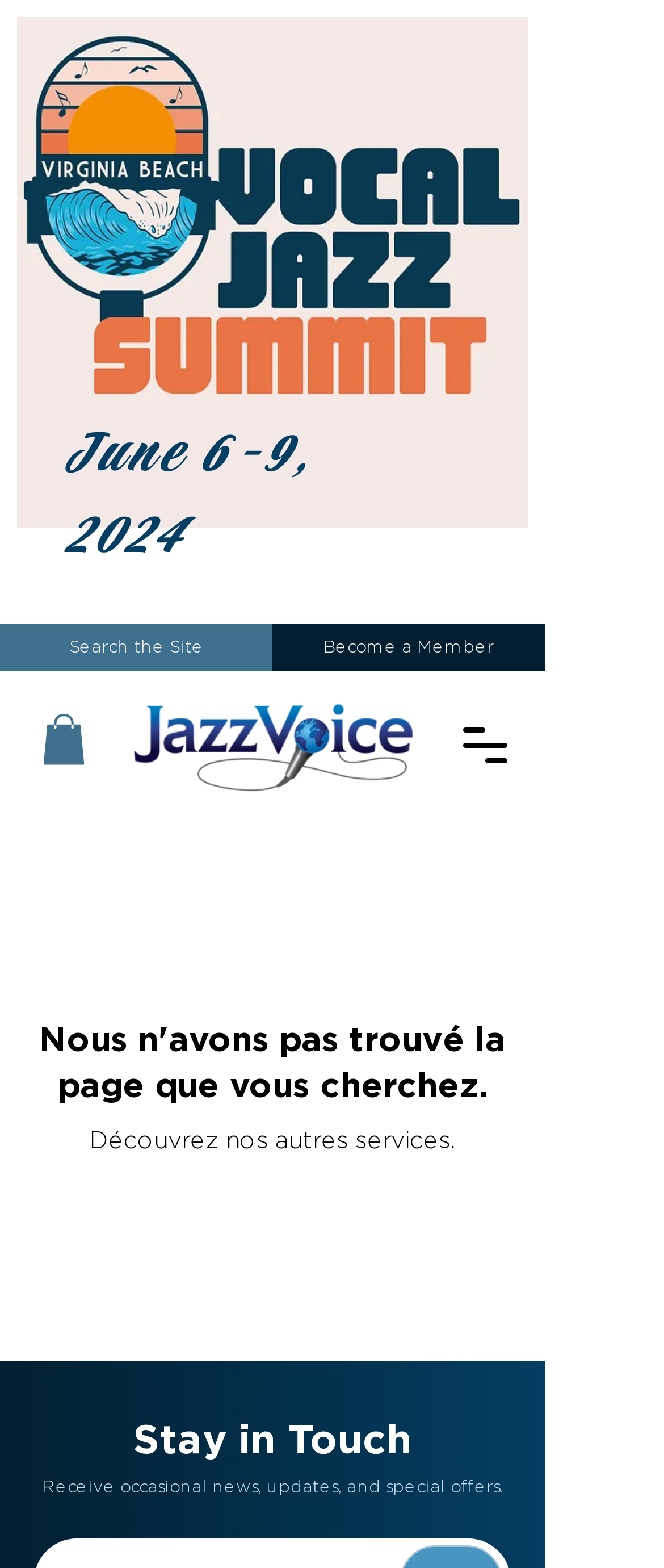What is the purpose of the 'Search the Site' button?
Refer to the image and give a detailed response to the question.

The 'Search the Site' button is a navigation element that allows users to search for specific content within the website. Its presence suggests that the website has a large amount of content that users may want to search through.